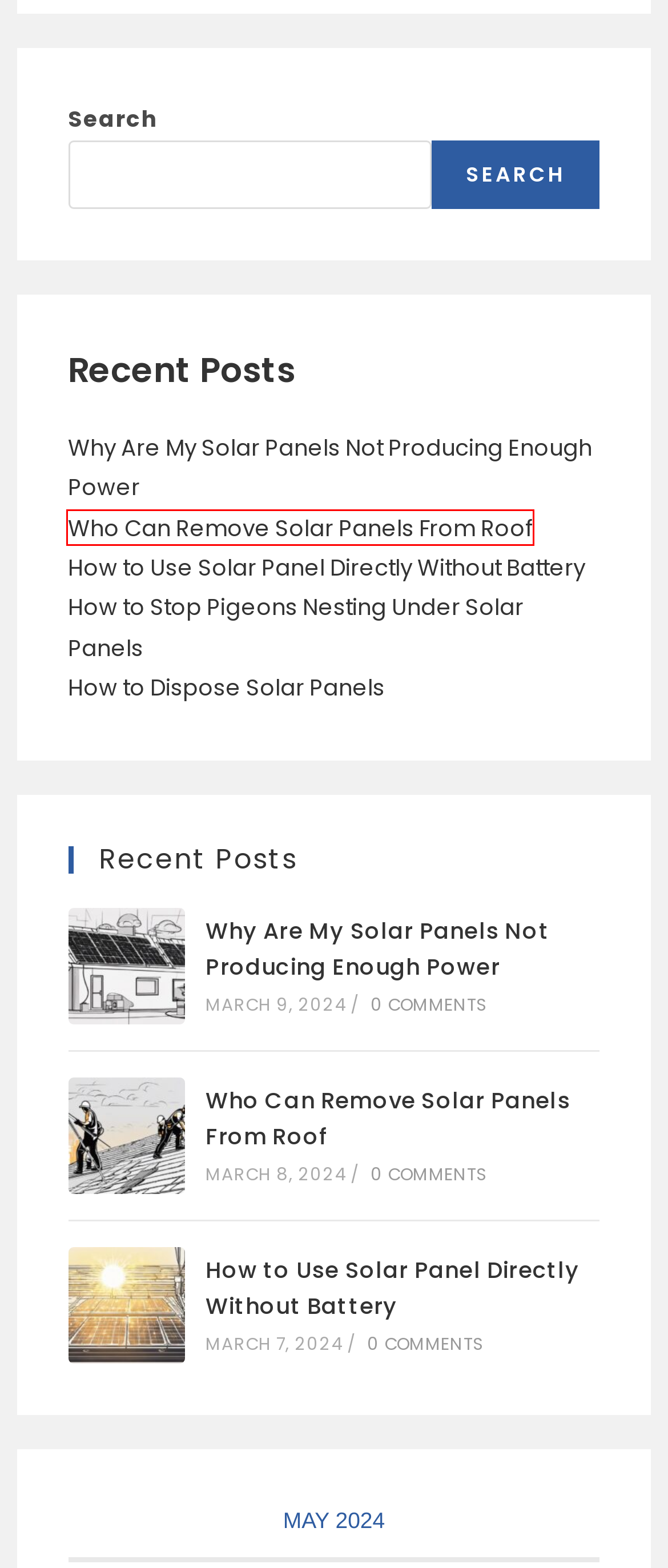You are given a screenshot of a webpage with a red rectangle bounding box around a UI element. Select the webpage description that best matches the new webpage after clicking the element in the bounding box. Here are the candidates:
A. Why Are My Solar Panels Not Producing Enough Power - BSPQ - Solar Panels In Australia
B. BSPQ Solar - BSPQ - Solar Panels In Australia
C. How to Use Solar Panel Directly Without Battery - BSPQ - Solar Panels In Australia
D. Marketing Tech Services - Website Design And Development Agency
E. Best Off-Grid Solar Storage Choices
F. How to Stop Pigeons Nesting Under Solar Panels - BSPQ - Solar Panels In Australia
G. Who Can Remove Solar Panels From Roof - BSPQ - Solar Panels In Australia
H. How to Dispose Solar Panels - BSPQ - Solar Panels In Australia

G